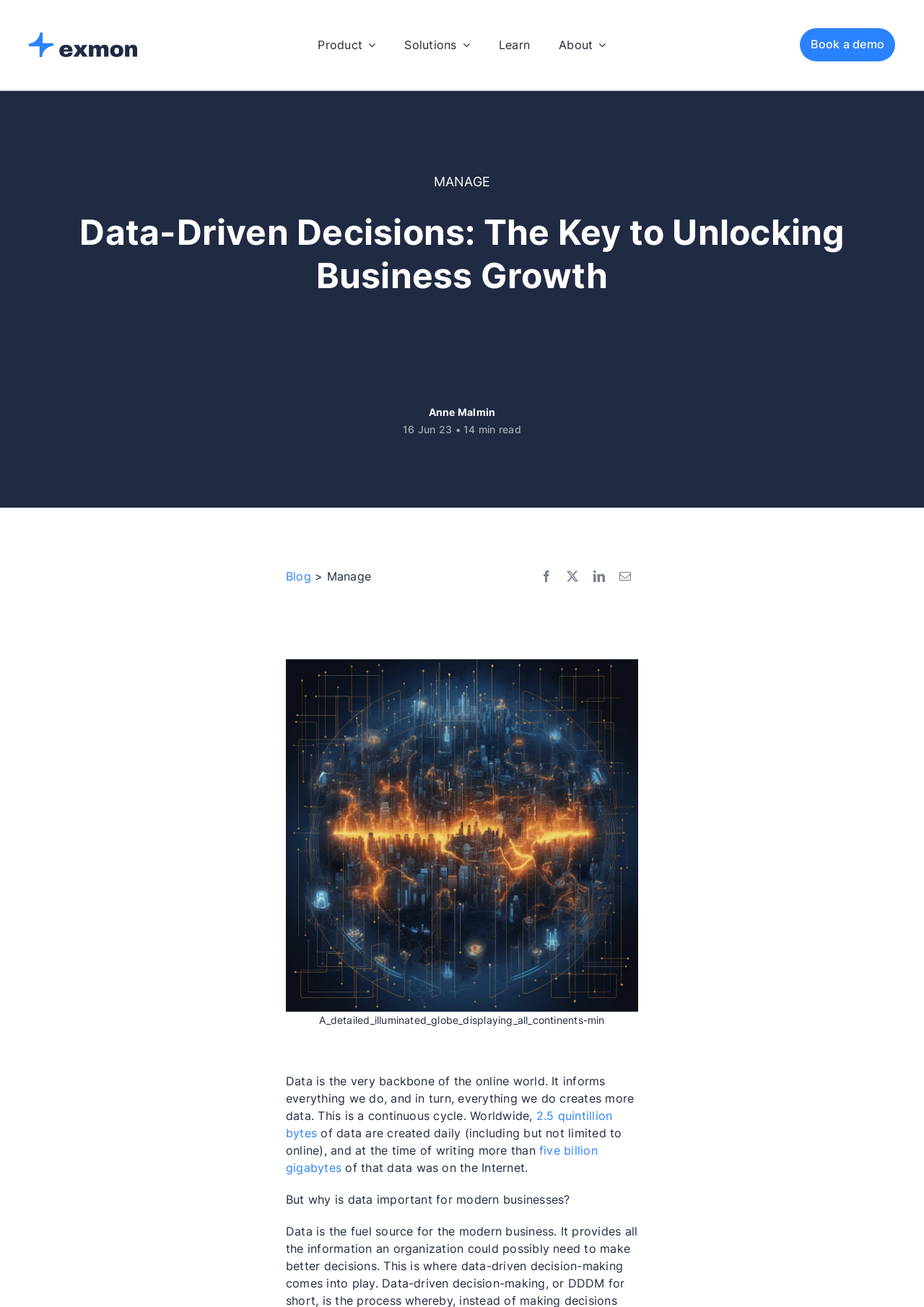Provide the bounding box coordinates of the HTML element this sentence describes: "Product". The bounding box coordinates consist of four float numbers between 0 and 1, i.e., [left, top, right, bottom].

[0.344, 0.017, 0.407, 0.052]